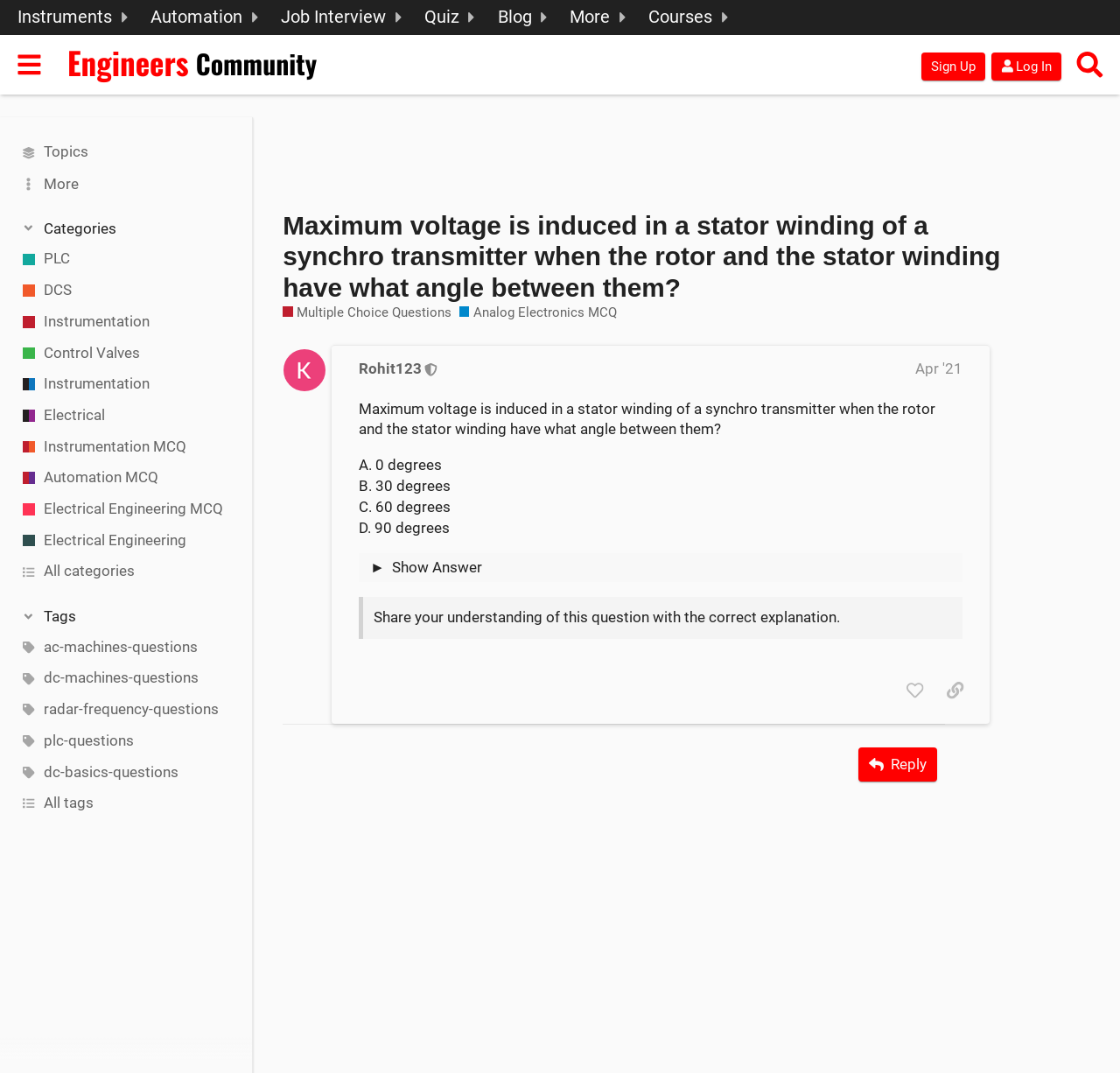Generate the text content of the main headline of the webpage.

Maximum voltage is induced in a stator winding of a synchro transmitter when the rotor and the stator winding have what angle between them?